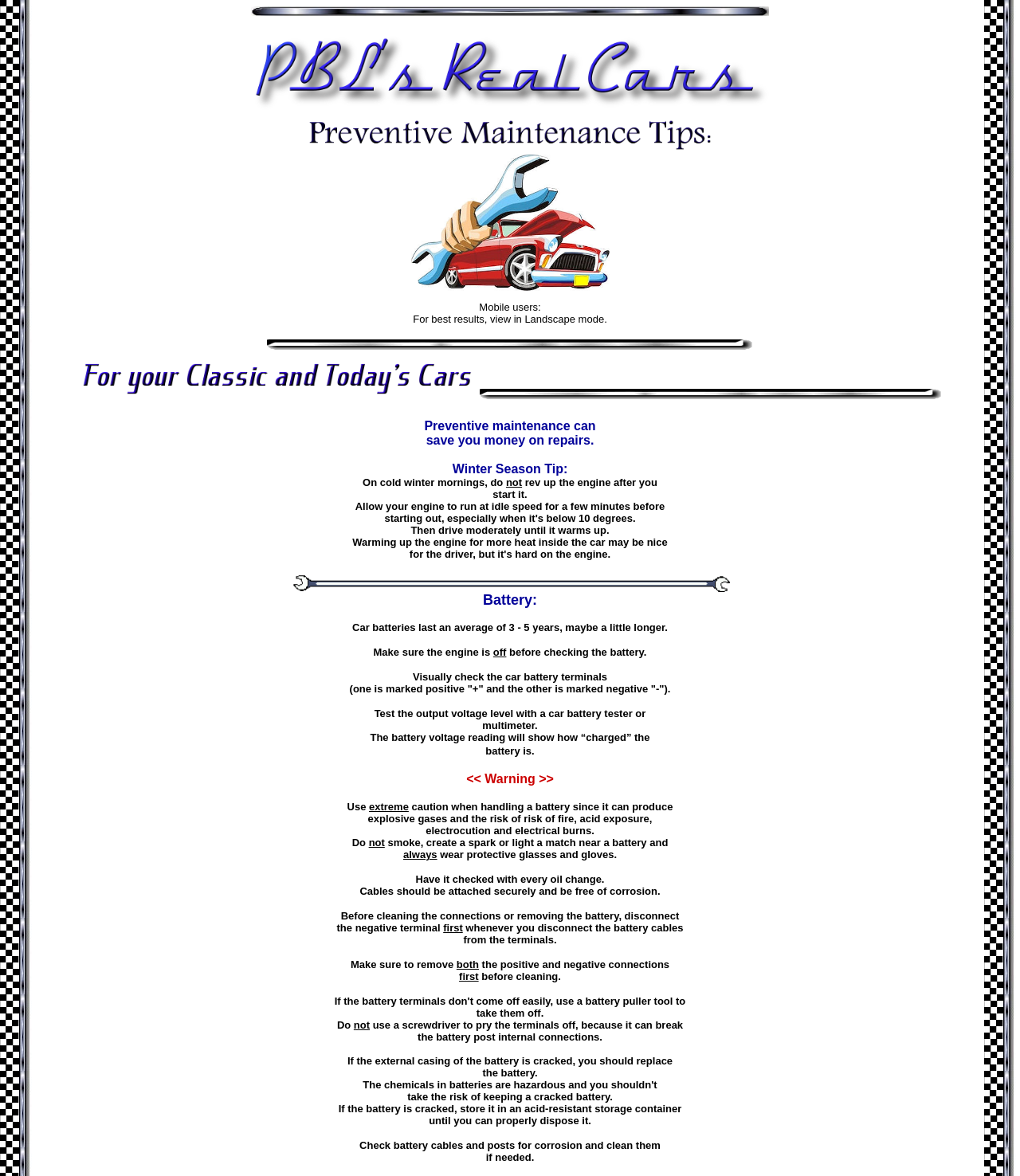Convey a detailed summary of the webpage, mentioning all key elements.

The webpage appears to be a collection of tips and guidelines related to car maintenance, specifically focusing on preventive measures and battery care. 

At the top of the page, there is a notice for mobile users, advising them to view the content in landscape mode for best results. 

Below this notice, there is a brief introduction to the importance of preventive maintenance in saving money on repairs. 

The main content of the page is divided into sections, each addressing a specific aspect of car maintenance. The first section provides a winter season tip, advising users to allow their engine to run at idle speed for a few minutes before driving moderately until it warms up. 

The next section focuses on battery care, providing detailed guidelines on how to check and maintain car batteries. This includes visually inspecting the battery terminals, testing the output voltage level, and handling batteries with caution to avoid explosive gases, acid exposure, electrocution, and electrical burns. 

The section also emphasizes the importance of wearing protective glasses and gloves when handling batteries and having them checked with every oil change. Additionally, it provides instructions on how to clean the connections and remove the battery, including disconnecting the negative terminal first and removing both positive and negative connections before cleaning. 

Finally, the page concludes with a section on checking battery cables and posts for corrosion and cleaning them if needed. Overall, the webpage appears to be a comprehensive guide to car maintenance, with a strong emphasis on battery care and safety precautions.